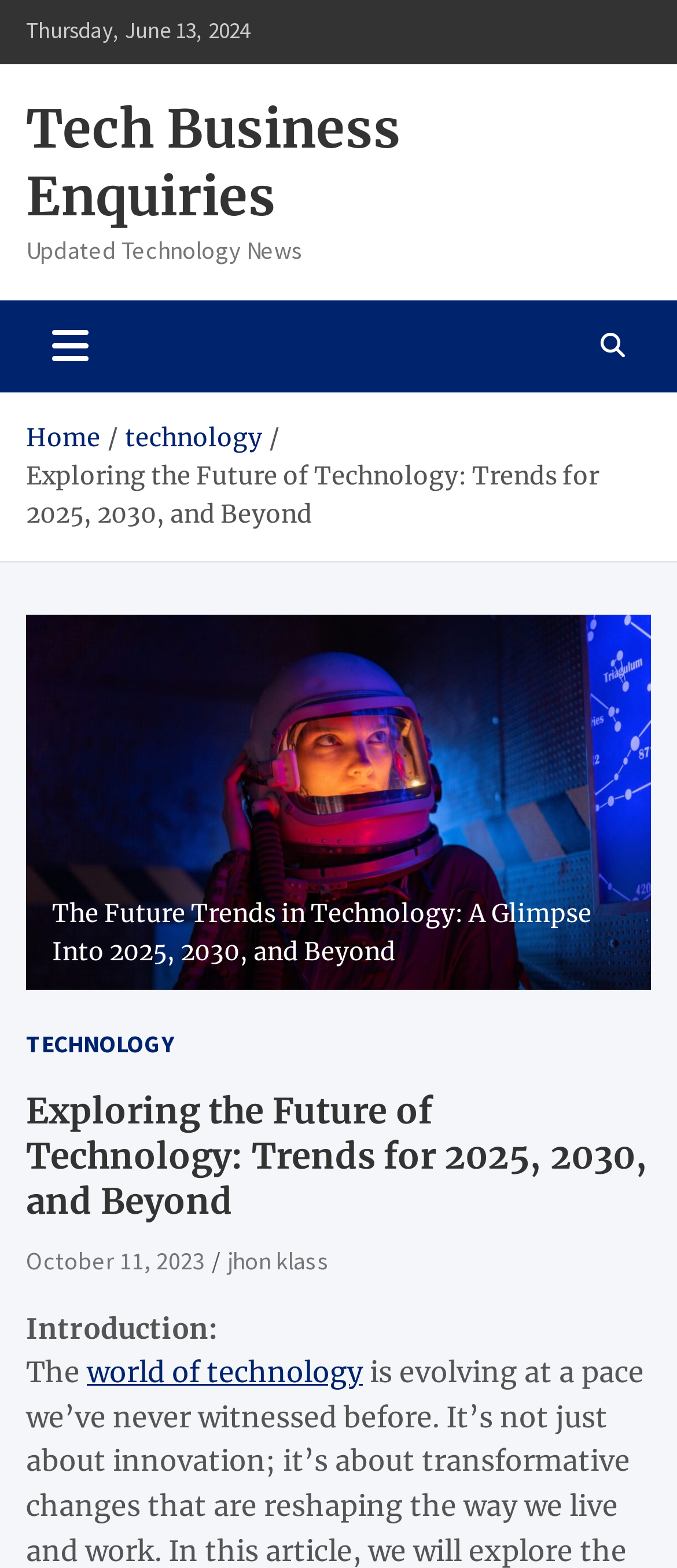Carefully observe the image and respond to the question with a detailed answer:
What is the focus of the article introduction?

I found the focus of the article introduction by looking at the static text element, which says 'The world of technology'.